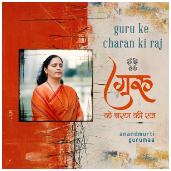Refer to the image and offer a detailed explanation in response to the question: What is the purpose of the album?

The album 'Guru Ke Charan Ki Raj' invites listeners to immerse themselves in a transformative spiritual experience through its enchanting melodies, which suggests that the purpose of the album is to provide a spiritual experience.